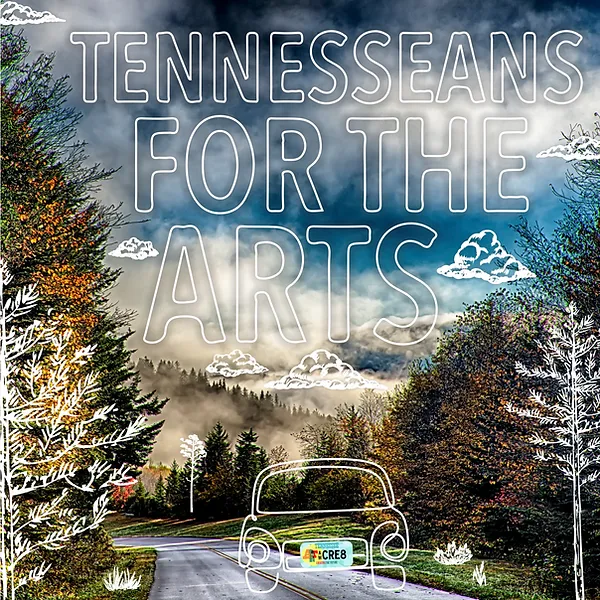Answer the question in one word or a short phrase:
What does the decorative license plate represent?

Tennessee Arts Commission